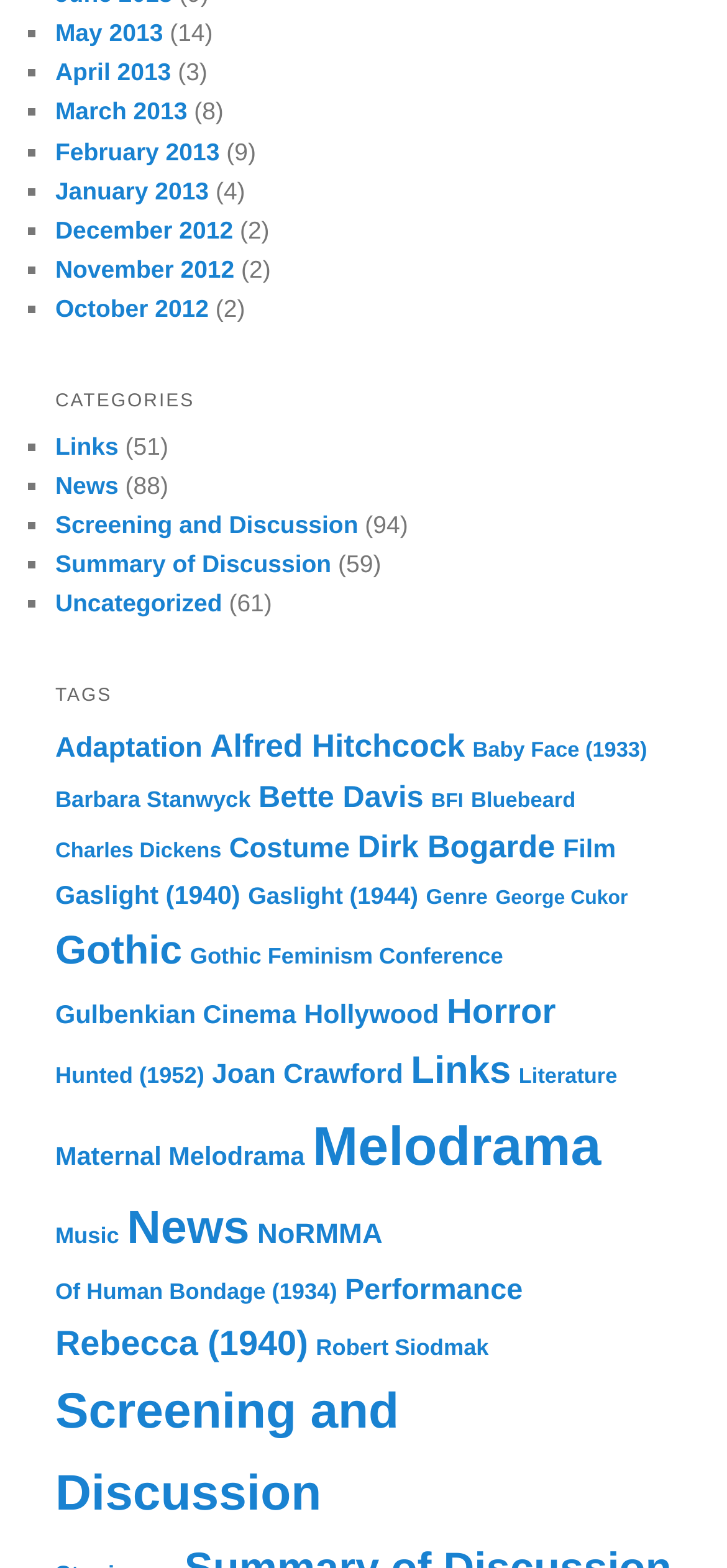Locate the UI element described by Literature and provide its bounding box coordinates. Use the format (top-left x, top-left y, bottom-right x, bottom-right y) with all values as floating point numbers between 0 and 1.

[0.714, 0.68, 0.849, 0.695]